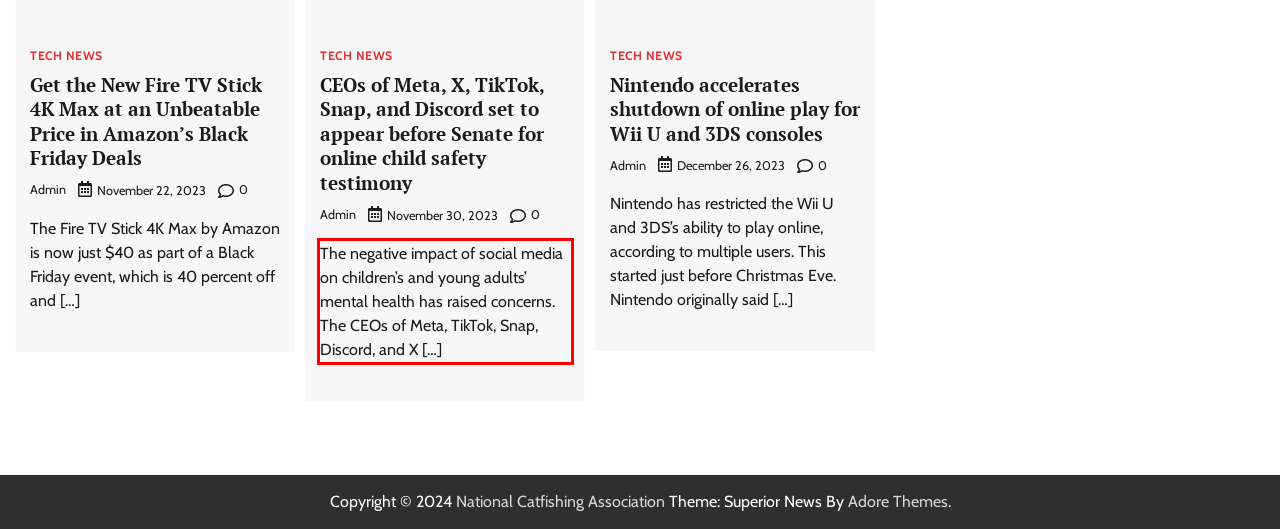Please examine the screenshot of the webpage and read the text present within the red rectangle bounding box.

The negative impact of social media on children’s and young adults’ mental health has raised concerns. The CEOs of Meta, TikTok, Snap, Discord, and X […]